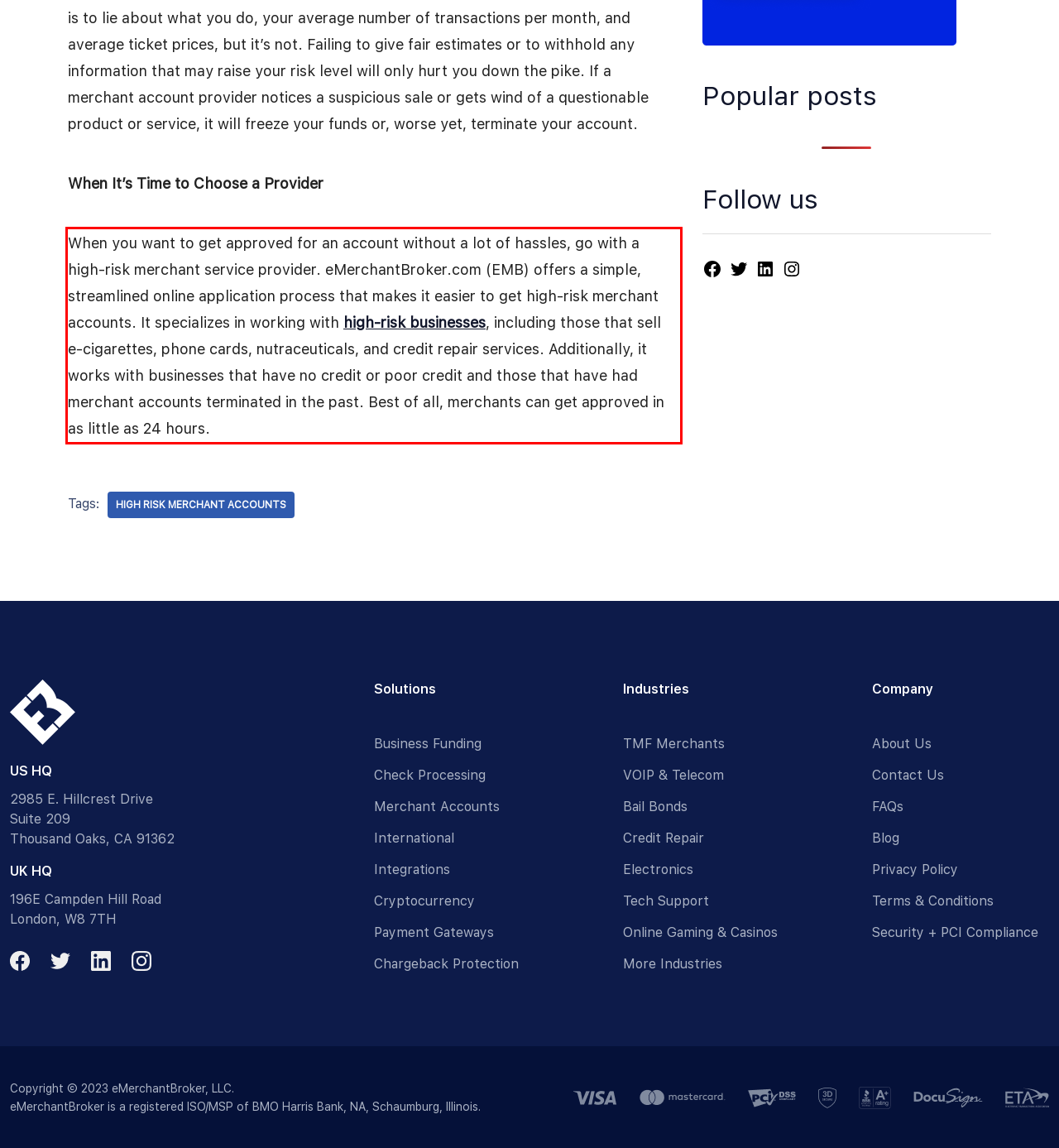Identify the text within the red bounding box on the webpage screenshot and generate the extracted text content.

When you want to get approved for an account without a lot of hassles, go with a high-risk merchant service provider. eMerchantBroker.com (EMB) offers a simple, streamlined online application process that makes it easier to get high-risk merchant accounts. It specializes in working with high-risk businesses, including those that sell e-cigarettes, phone cards, nutraceuticals, and credit repair services. Additionally, it works with businesses that have no credit or poor credit and those that have had merchant accounts terminated in the past. Best of all, merchants can get approved in as little as 24 hours.